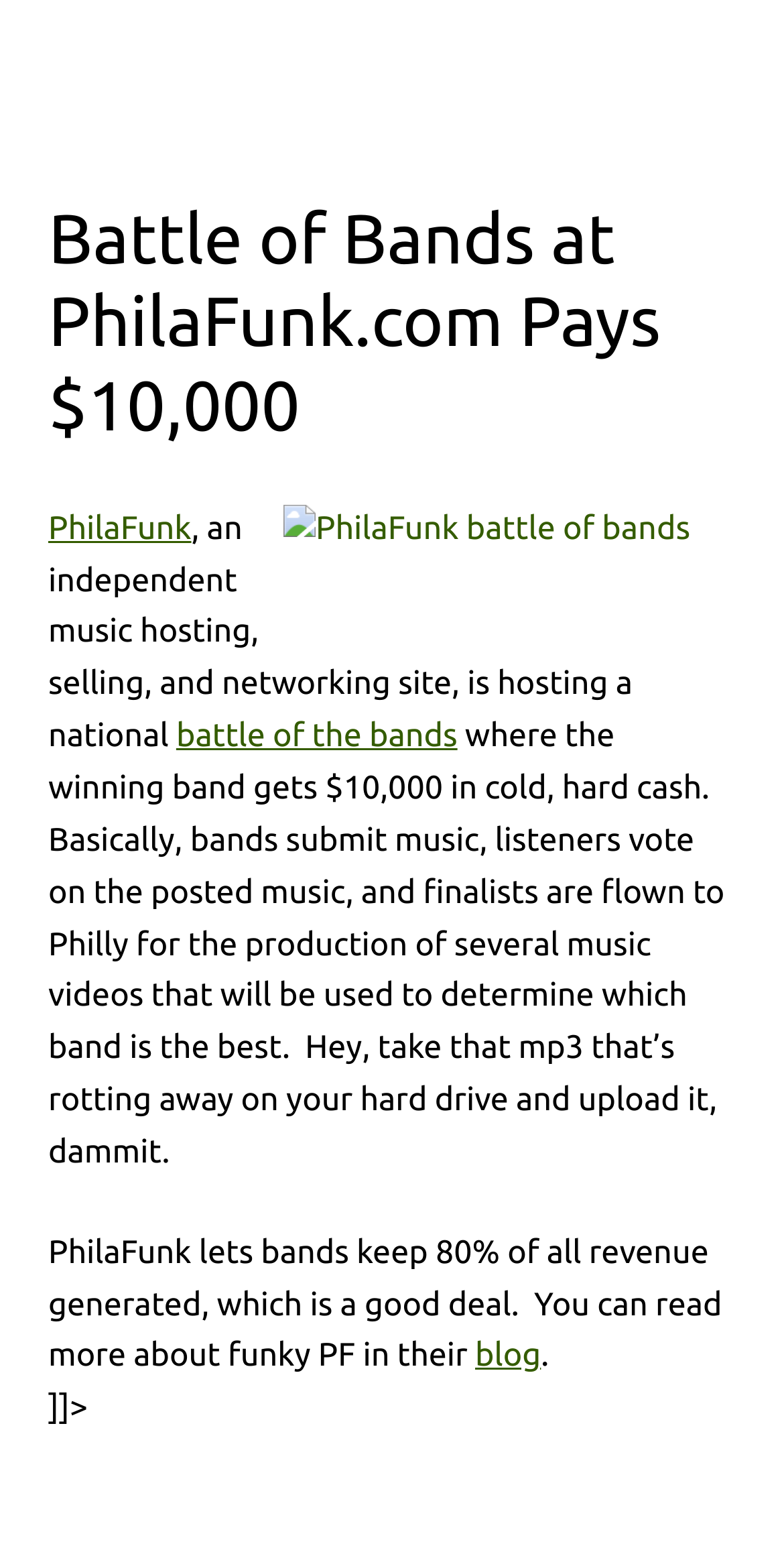What is the prize for the winning band?
Look at the image and answer the question using a single word or phrase.

$10,000